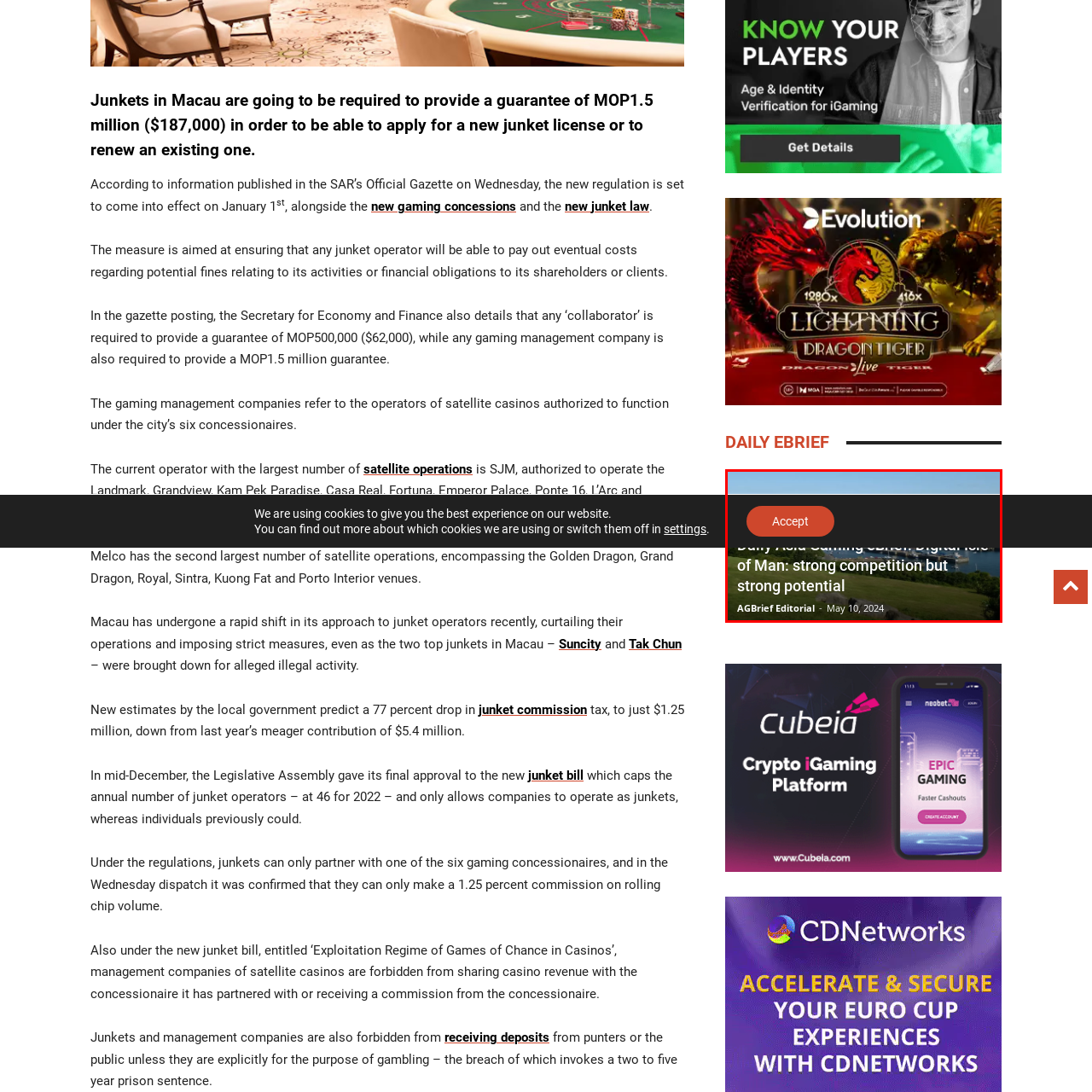What is the Isle of Man being described as?
Look at the image surrounded by the red border and respond with a one-word or short-phrase answer based on your observation.

a thriving hub